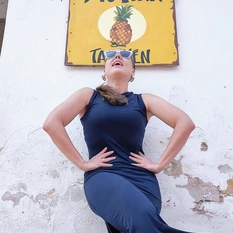How is the woman's hair styled? Please answer the question using a single word or phrase based on the image.

Loose waves